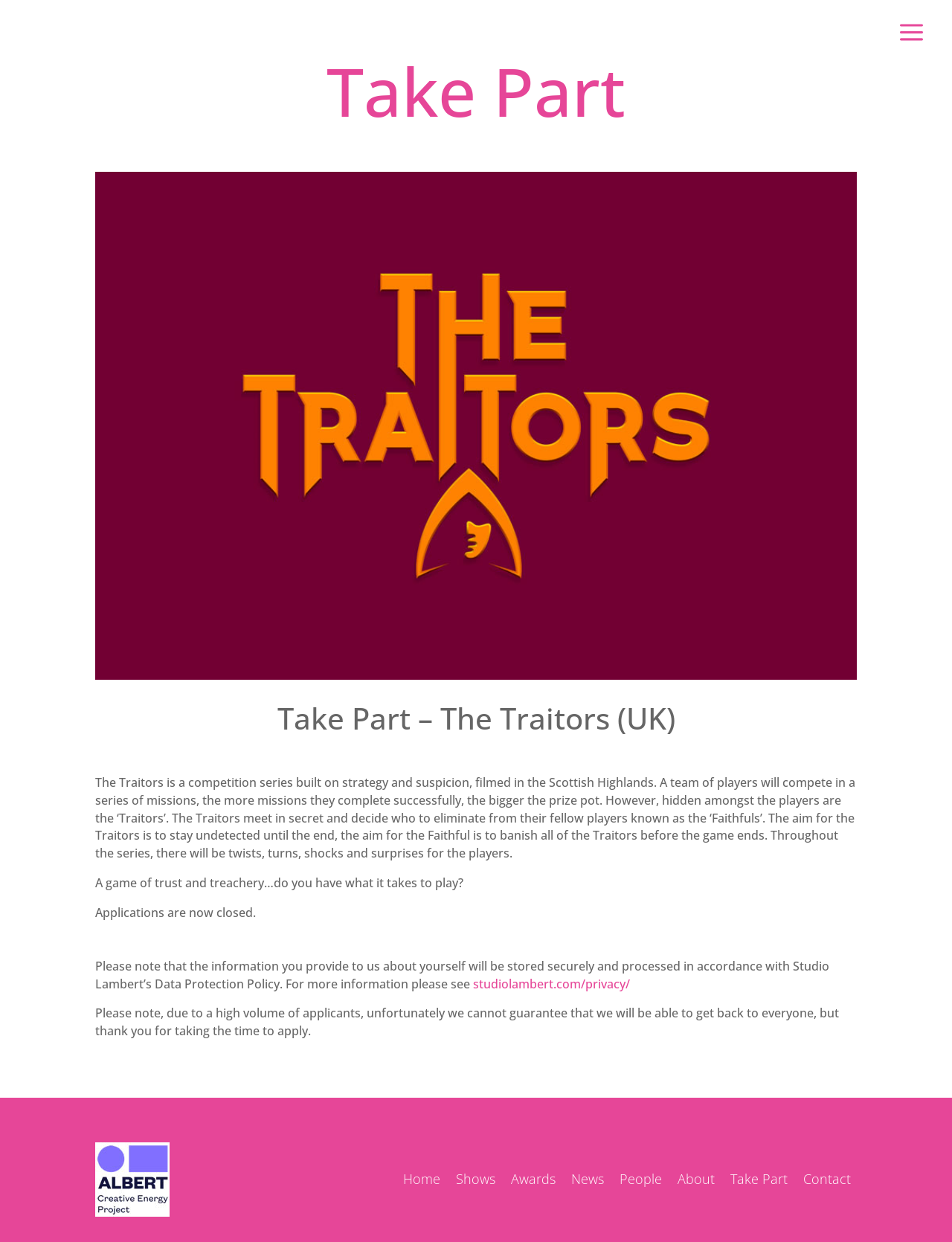Bounding box coordinates are specified in the format (top-left x, top-left y, bottom-right x, bottom-right y). All values are floating point numbers bounded between 0 and 1. Please provide the bounding box coordinate of the region this sentence describes: News

[0.6, 0.942, 0.634, 0.956]